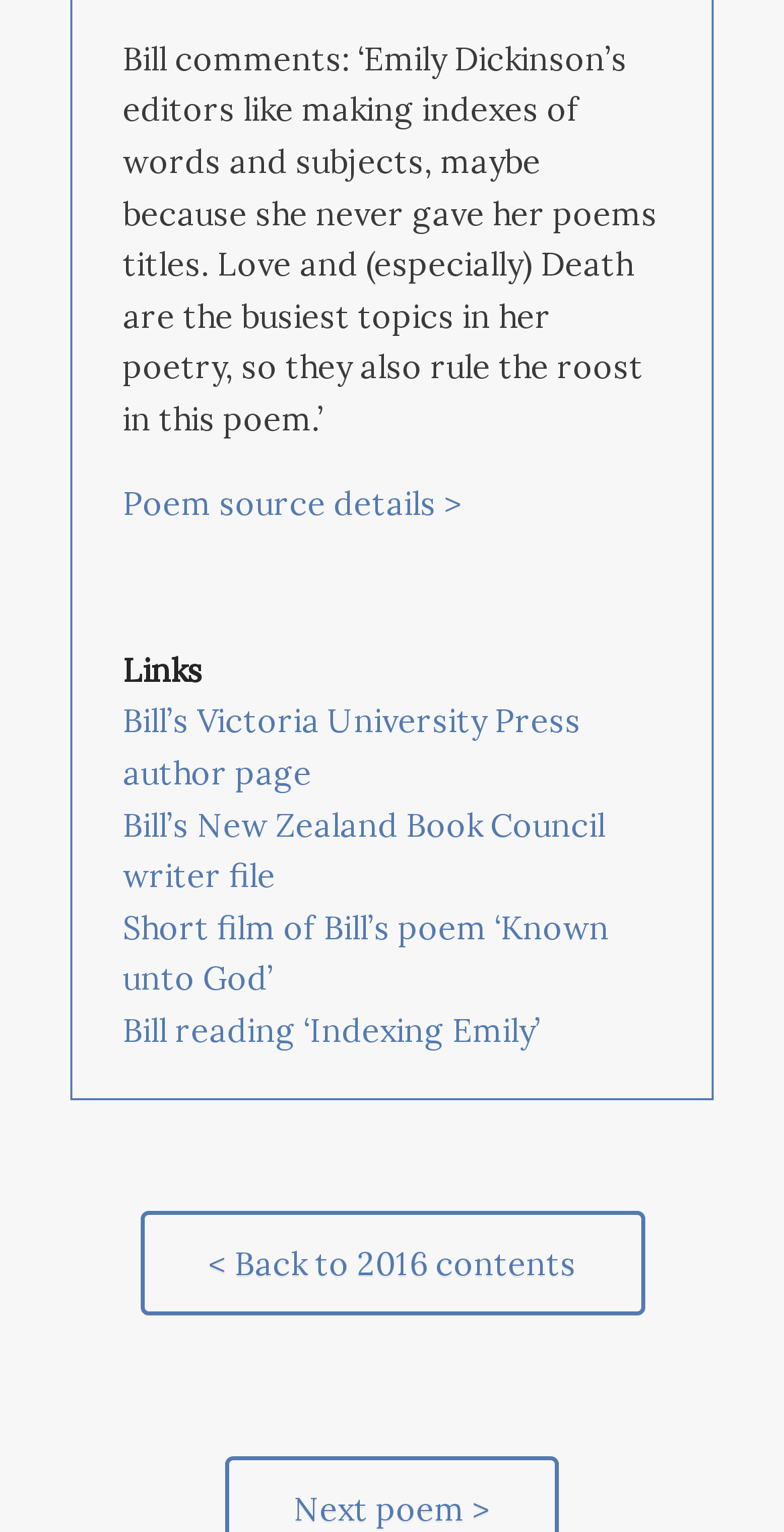Given the element description, predict the bounding box coordinates in the format (top-left x, top-left y, bottom-right x, bottom-right y). Make sure all values are between 0 and 1. Here is the element description: Bill reading ‘Indexing Emily’

[0.156, 0.659, 0.69, 0.685]